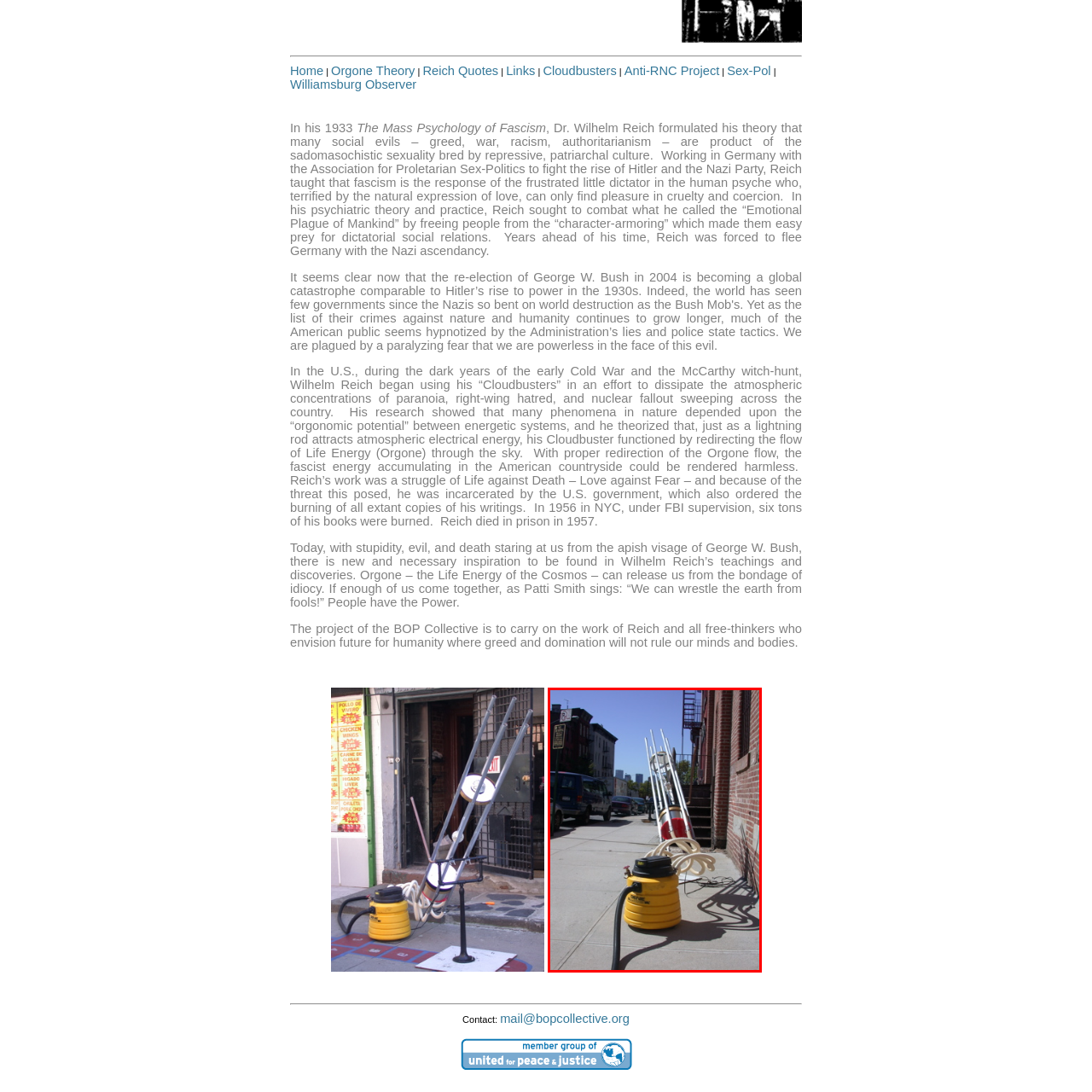Offer an in-depth caption for the image content enclosed by the red border.

The image captures a street scene featuring a yellow vacuum-like device on the sidewalk, which is likely part of a setup for a specific purpose related to construction or maintenance. Behind it, leaning against a brick wall, are elongated, metallic objects with a red accent, potentially indicating tools related to the task at hand. The setting appears to be an urban area, as suggested by the nearby parked vehicles and the architecture of the buildings in the background. This scene reflects a moment of active work within a city, showcasing the interplay between industry and the urban landscape.